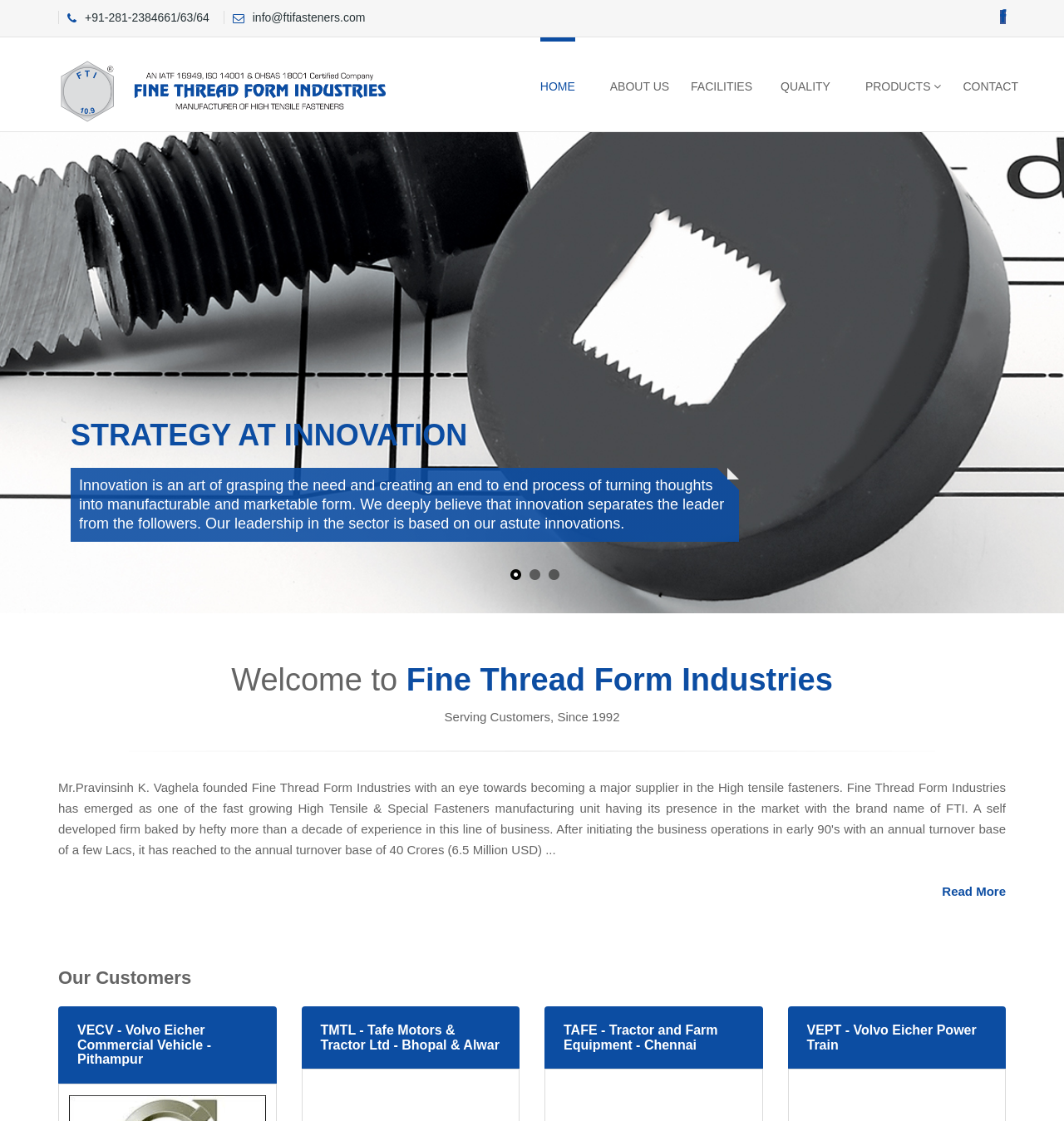Reply to the question with a brief word or phrase: What year did Fine Thread Form Industries start serving customers?

1992